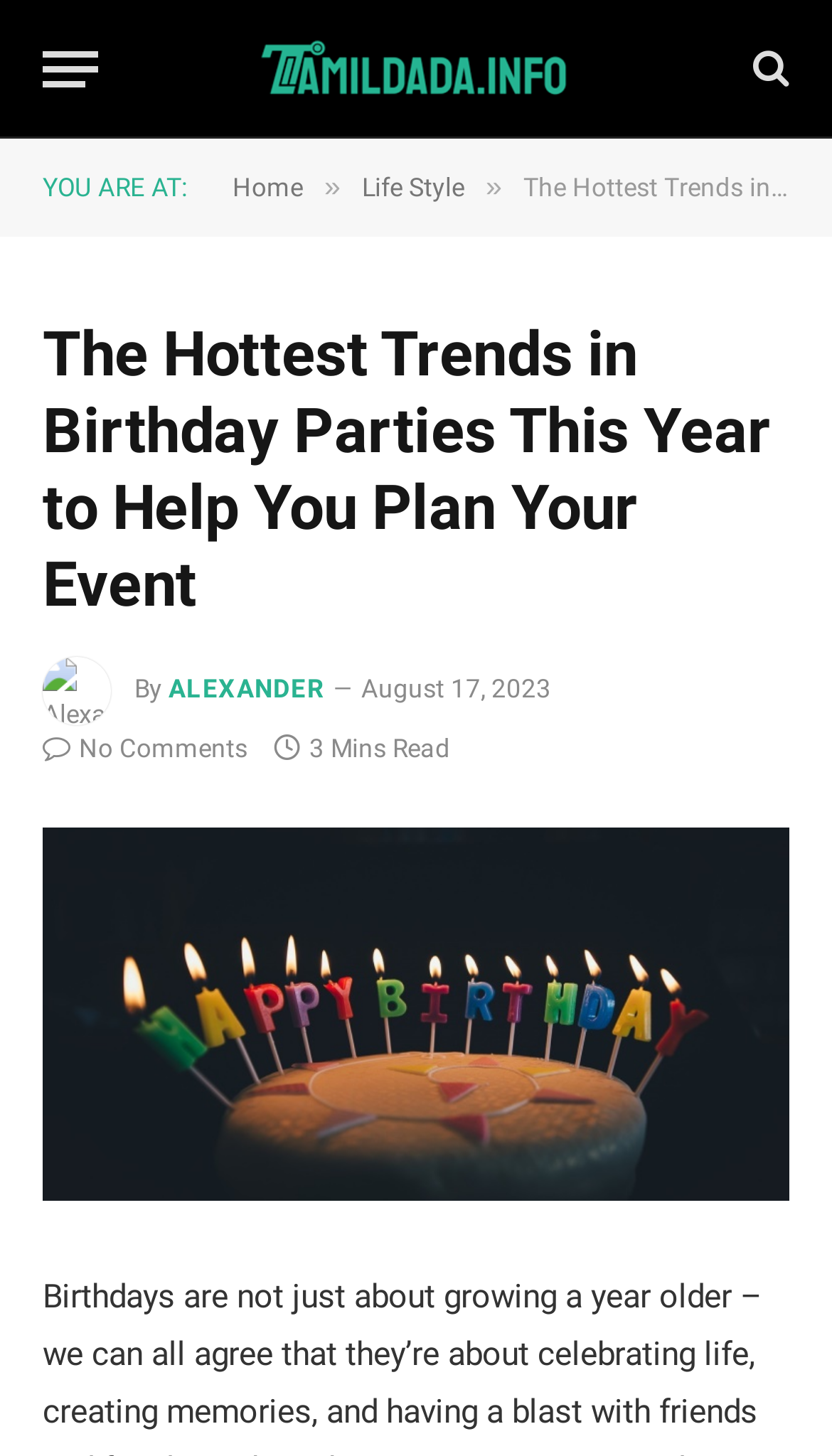Identify the bounding box coordinates of the clickable section necessary to follow the following instruction: "View the full article". The coordinates should be presented as four float numbers from 0 to 1, i.e., [left, top, right, bottom].

[0.051, 0.568, 0.949, 0.825]